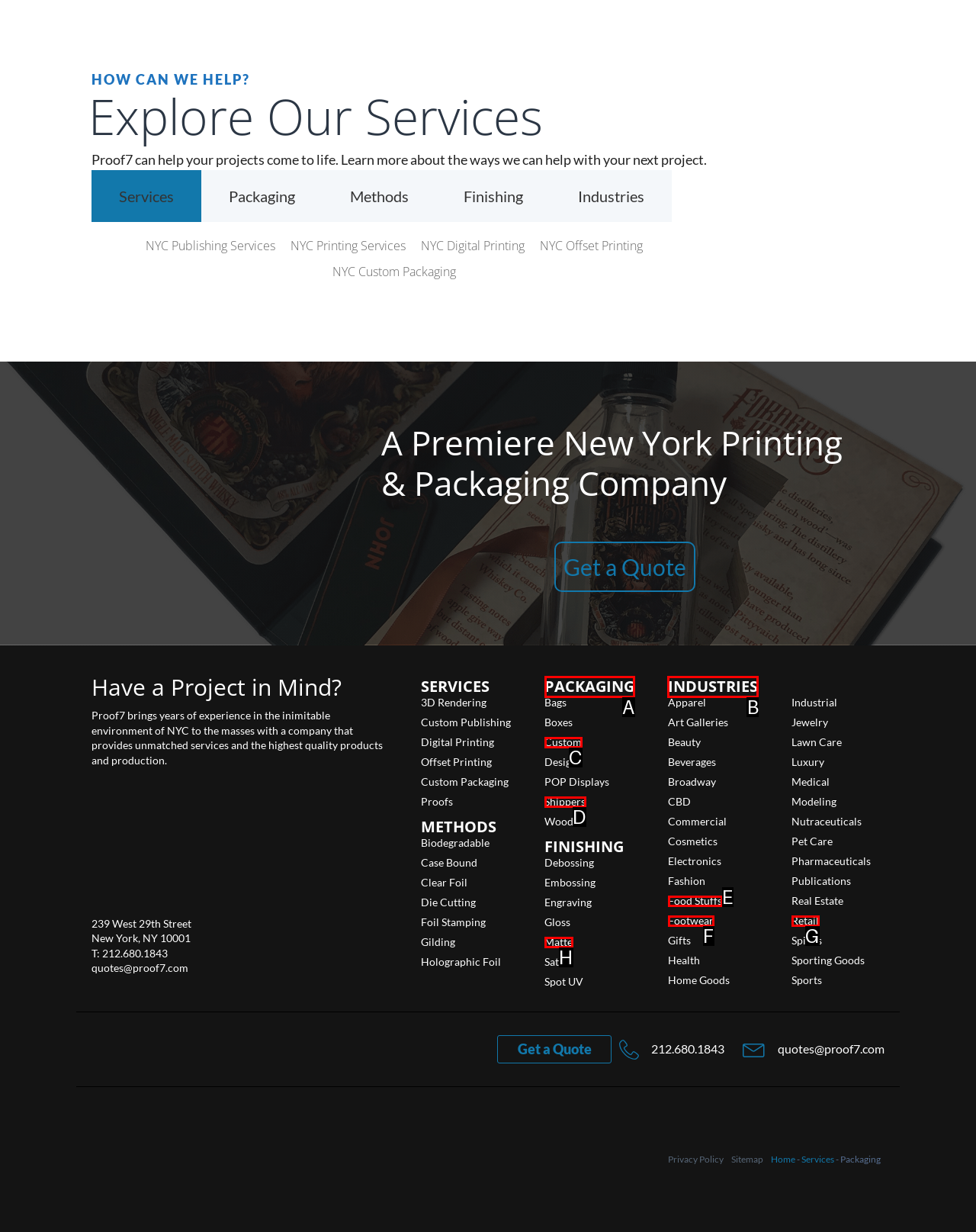For the given instruction: Check 'INDUSTRIES' served, determine which boxed UI element should be clicked. Answer with the letter of the corresponding option directly.

B